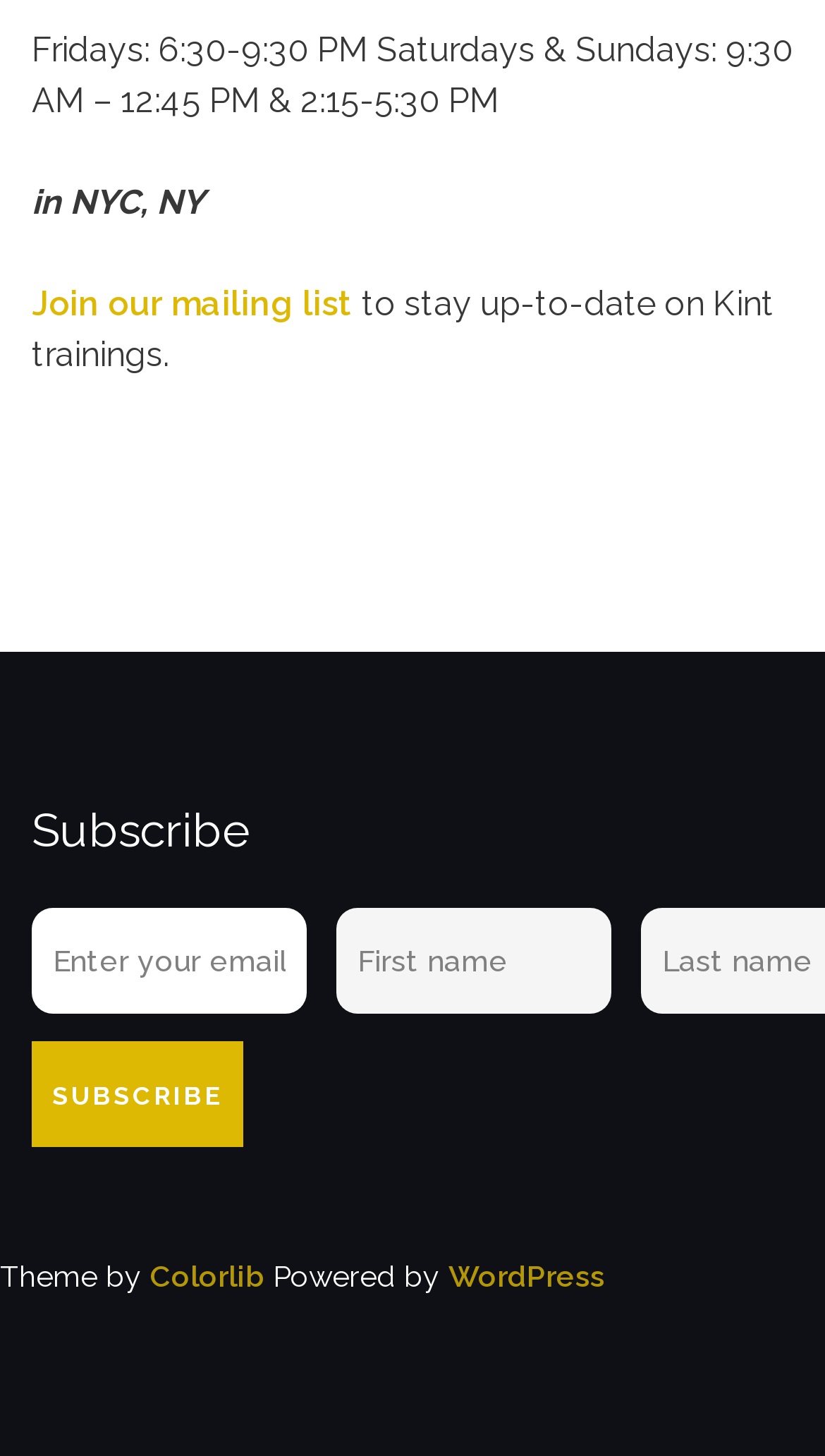How can I stay up-to-date on Kint trainings?
Based on the image, answer the question with a single word or brief phrase.

Join the mailing list